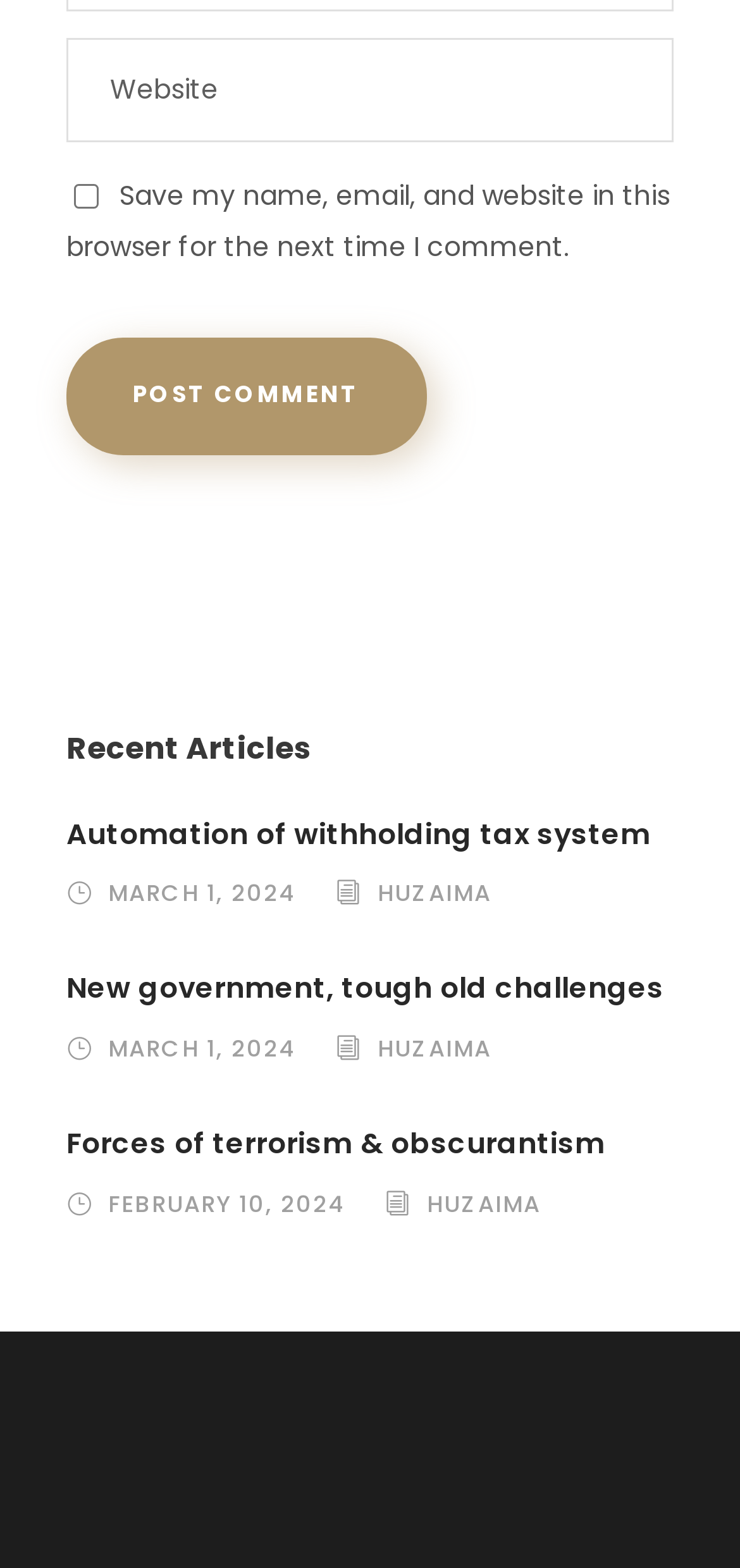How many articles are listed?
Please respond to the question with a detailed and thorough explanation.

There are four links below the heading 'Recent Articles', each representing an article. The articles are 'Automation of withholding tax system', 'New government, tough old challenges', 'Forces of terrorism & obscurantism', and their corresponding dates and authors.